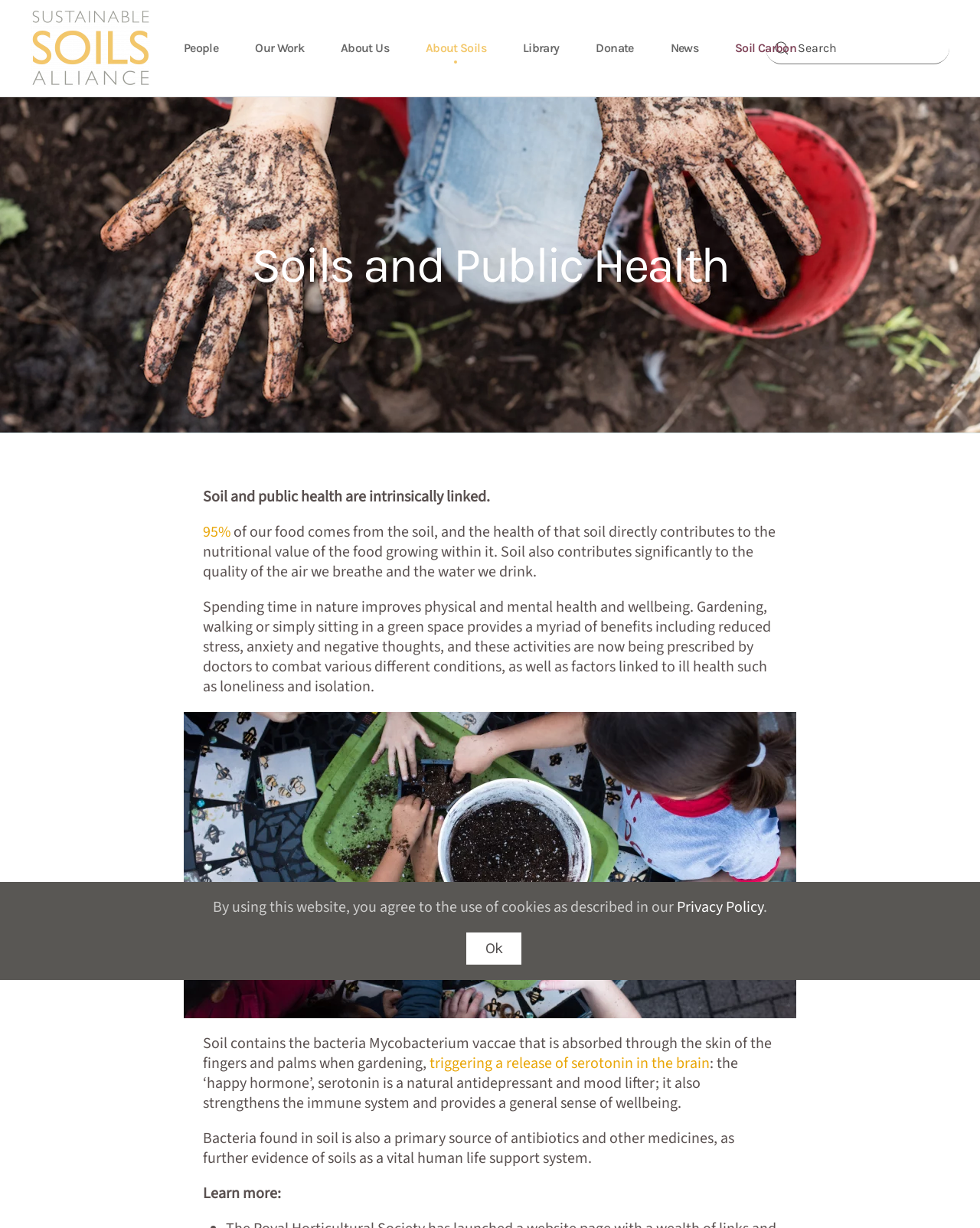Answer the question with a brief word or phrase:
What is the name of the bacteria found in soil that is absorbed through the skin?

Mycobacterium vaccae